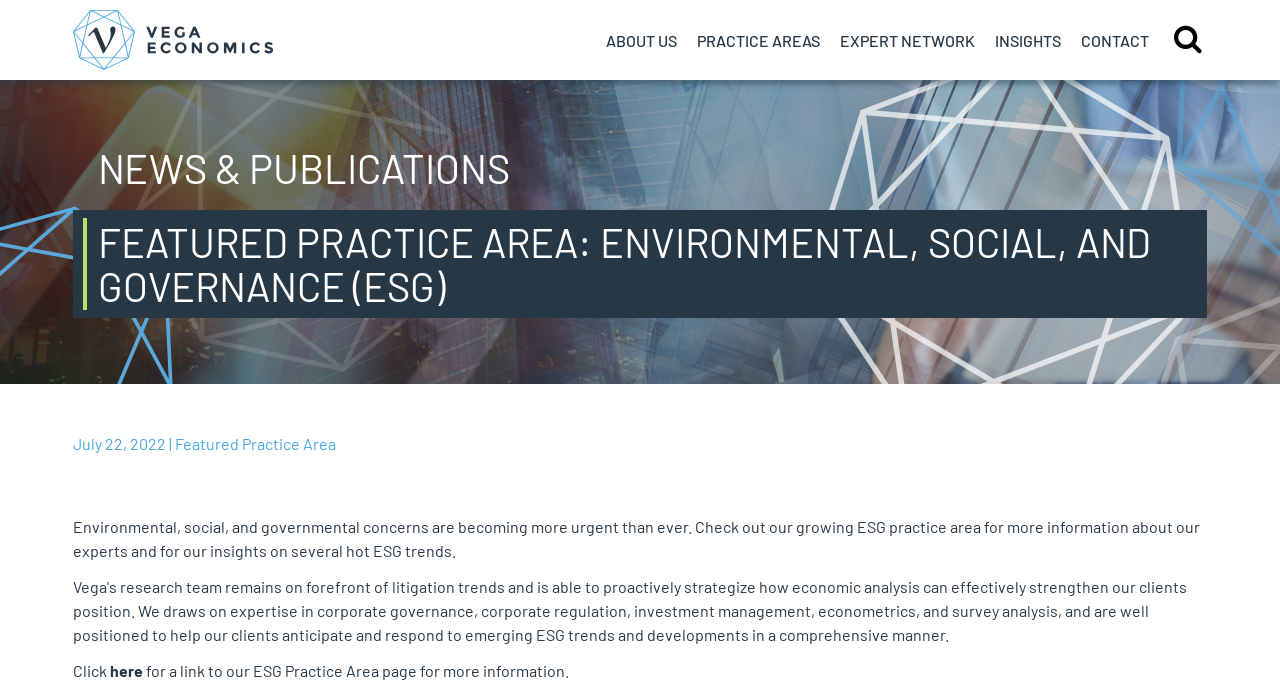Use a single word or phrase to answer the question:
What is the main practice area featured on this webpage?

ESG